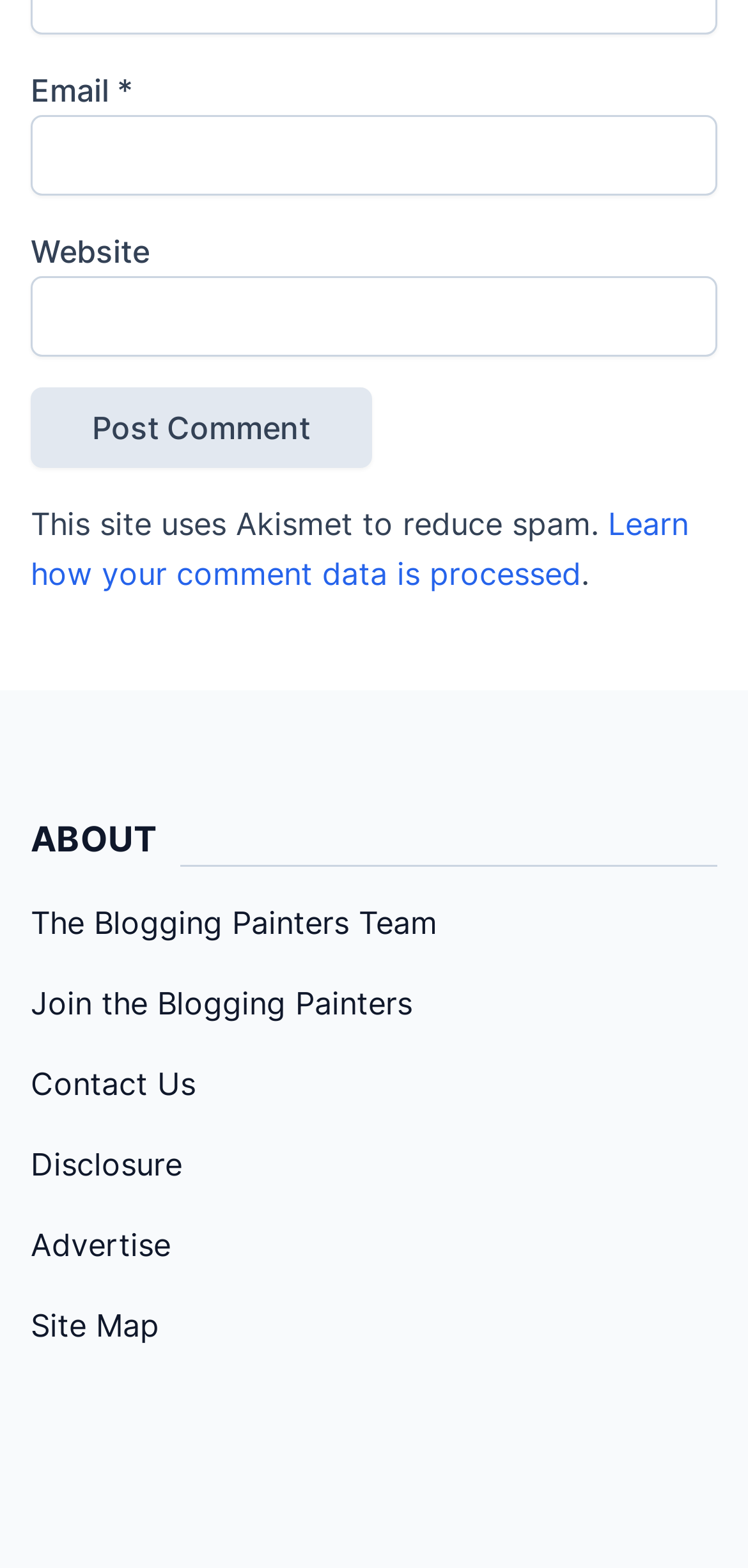What is the purpose of the textbox labeled 'Email'?
Based on the image, answer the question with as much detail as possible.

The textbox labeled 'Email' is required and has a description 'email-notes', indicating that it is used to enter an email address, likely for commenting or subscription purposes.